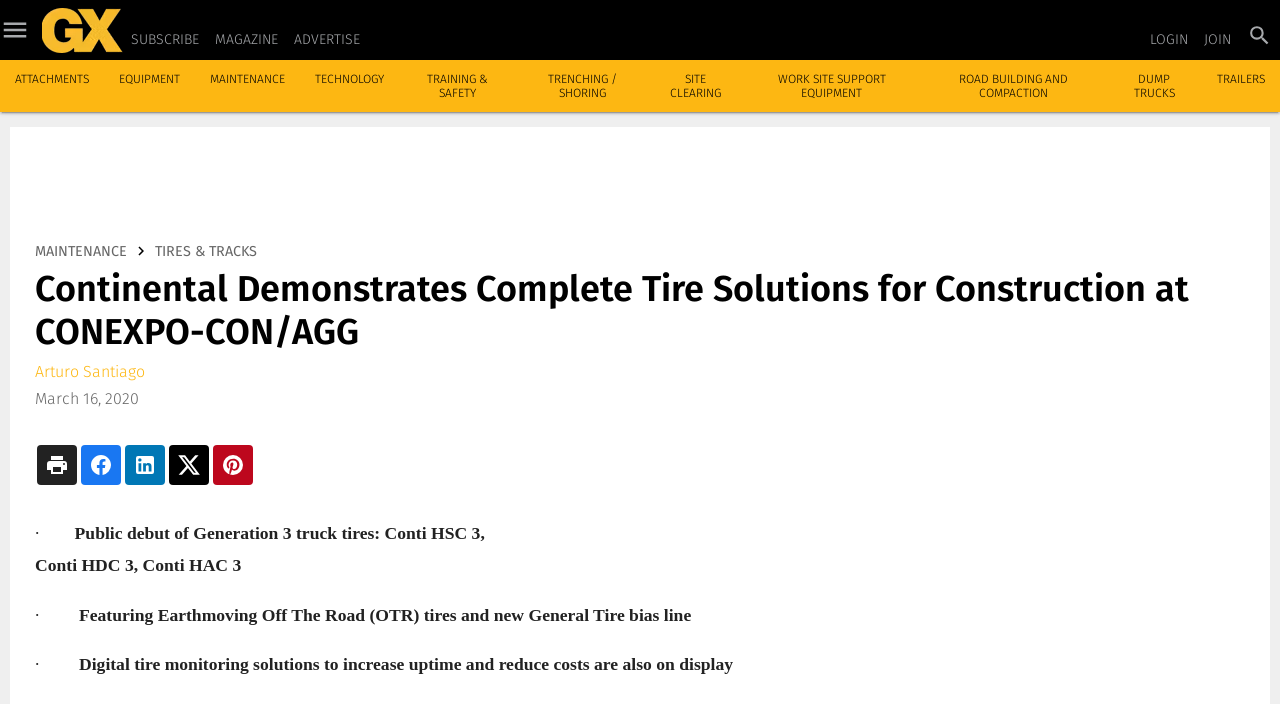Please determine the headline of the webpage and provide its content.

Continental Demonstrates Complete Tire Solutions for Construction at CONEXPO-CON/AGG